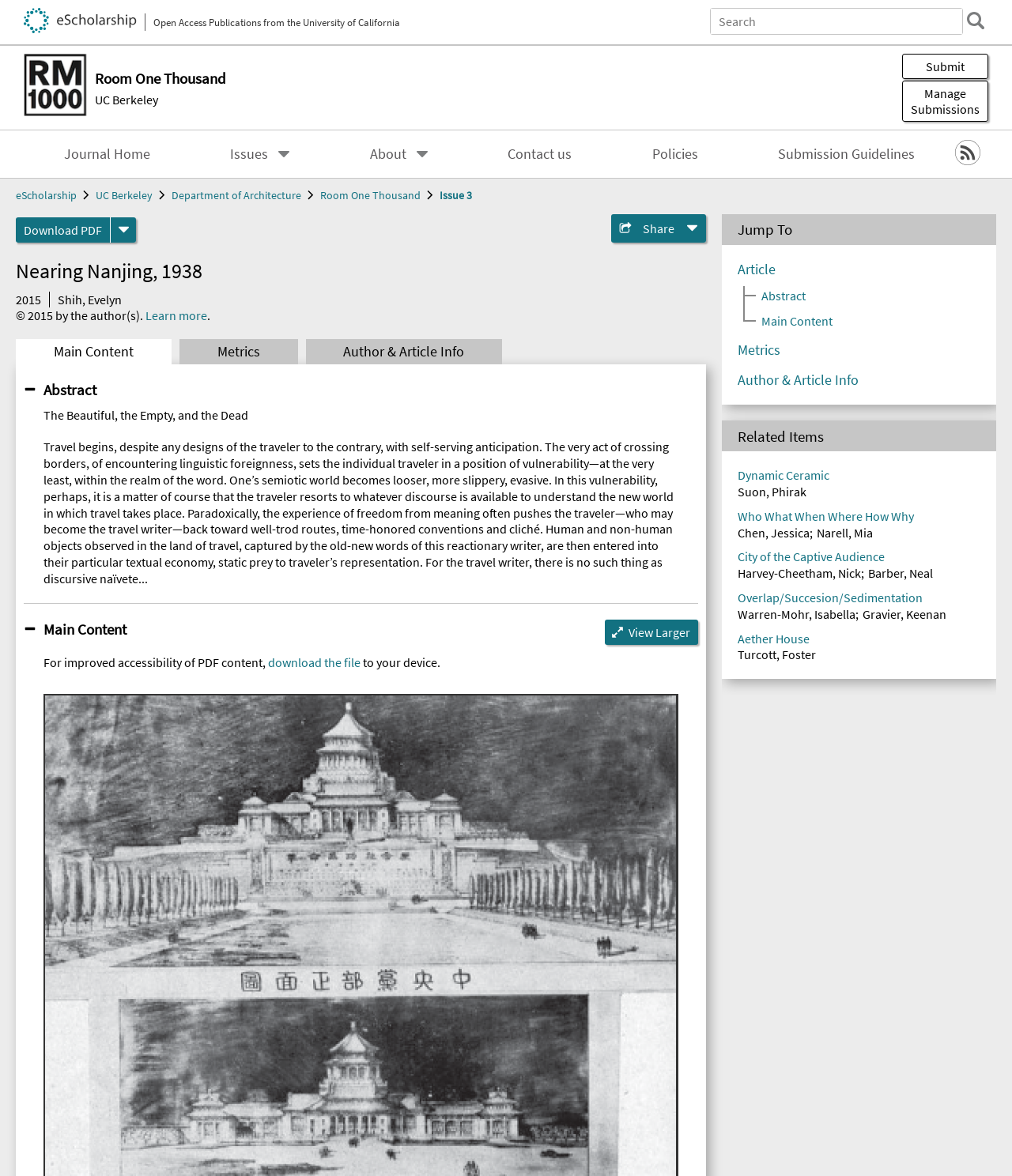What is the name of the journal? Look at the image and give a one-word or short phrase answer.

Room One Thousand